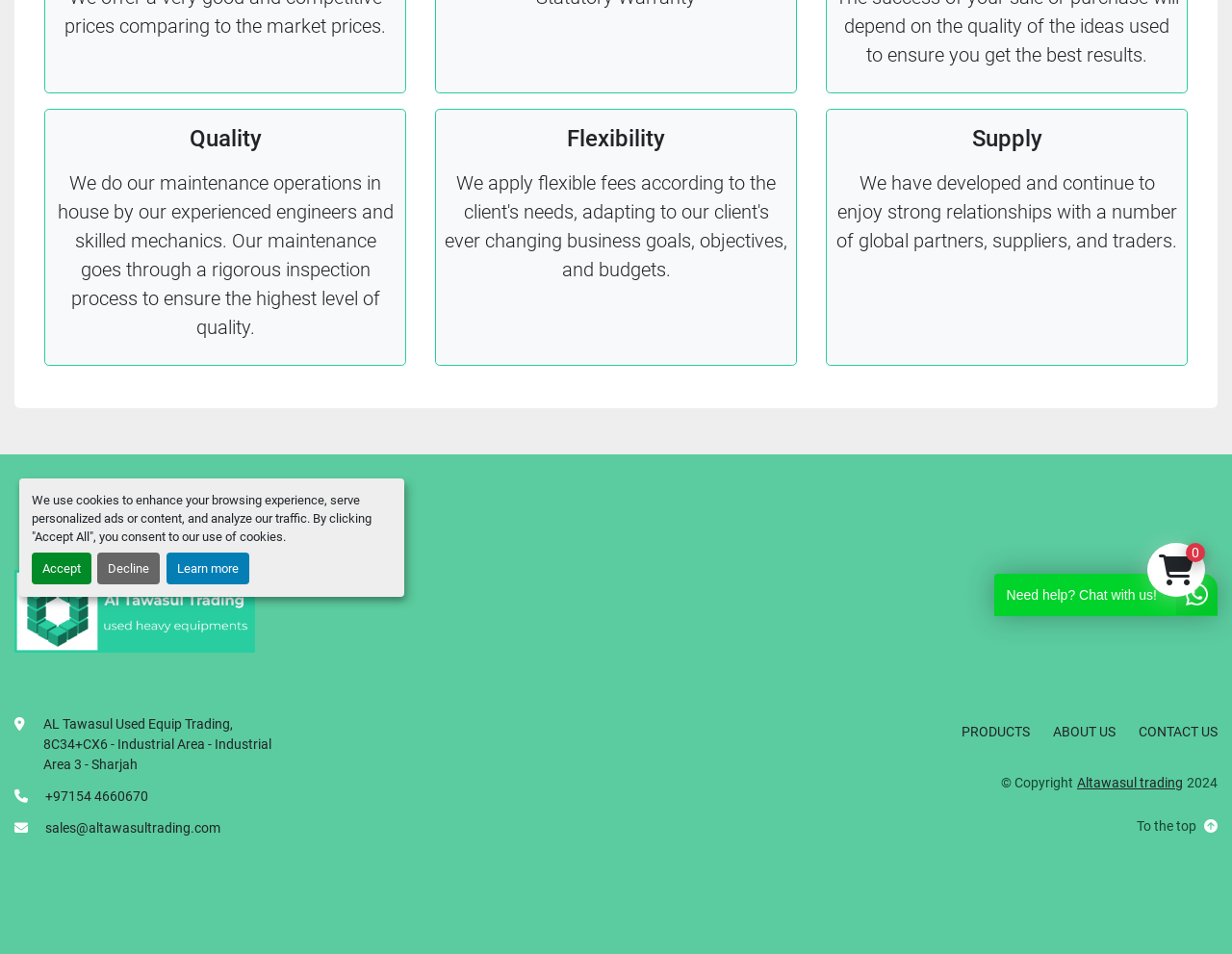Bounding box coordinates are specified in the format (top-left x, top-left y, bottom-right x, bottom-right y). All values are floating point numbers bounded between 0 and 1. Please provide the bounding box coordinate of the region this sentence describes: ABOUT US

[0.855, 0.759, 0.905, 0.775]